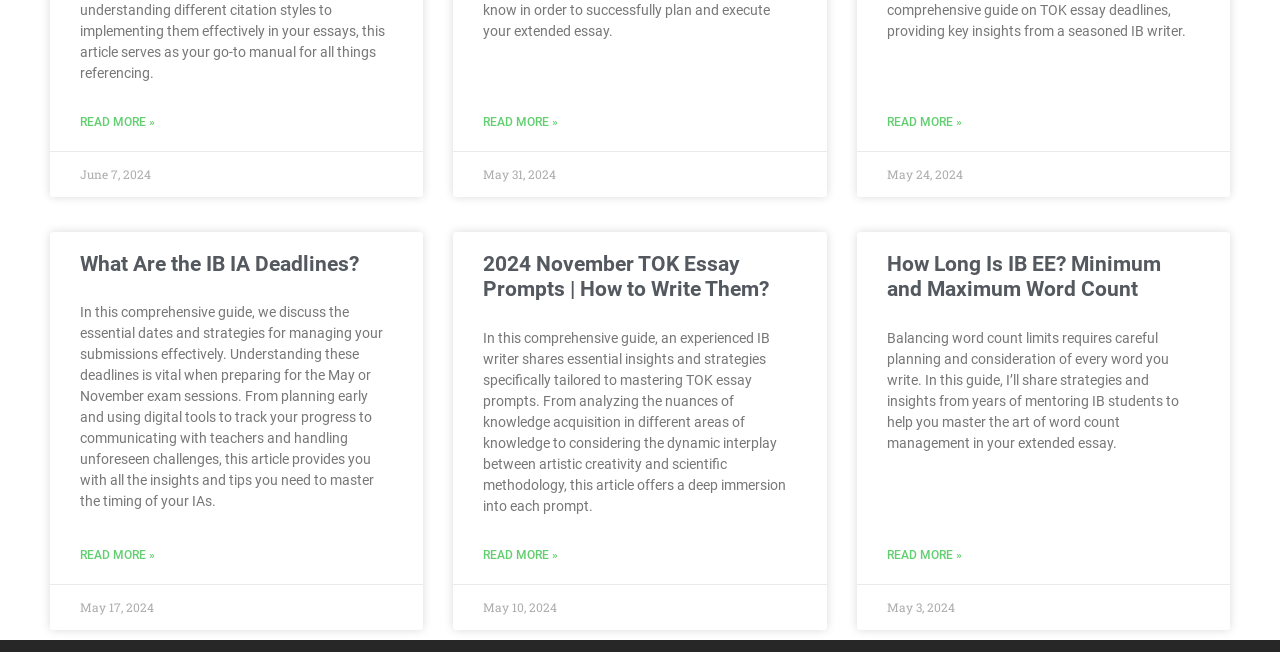Look at the image and write a detailed answer to the question: 
What is the topic of the third article?

The third article's heading is 'How Long Is IB EE? Minimum and Maximum Word Count' which suggests that the topic of the article is related to the word count for IB Extended Essays.